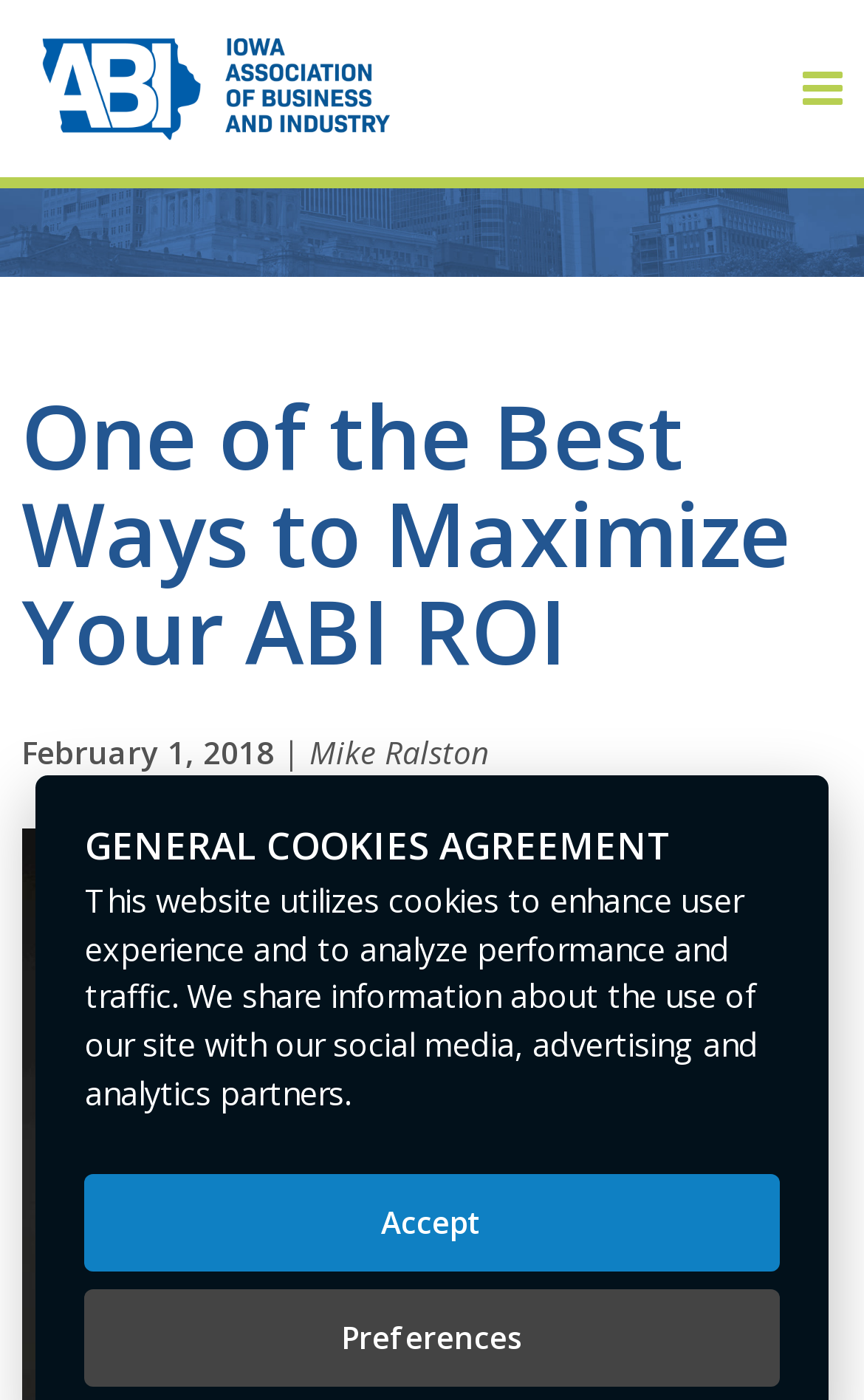Please provide a comprehensive answer to the question below using the information from the image: How many social media links are there?

I counted the number of social media links by looking at the link elements with icons such as '', '', '', and '' which are located near the top of the page.